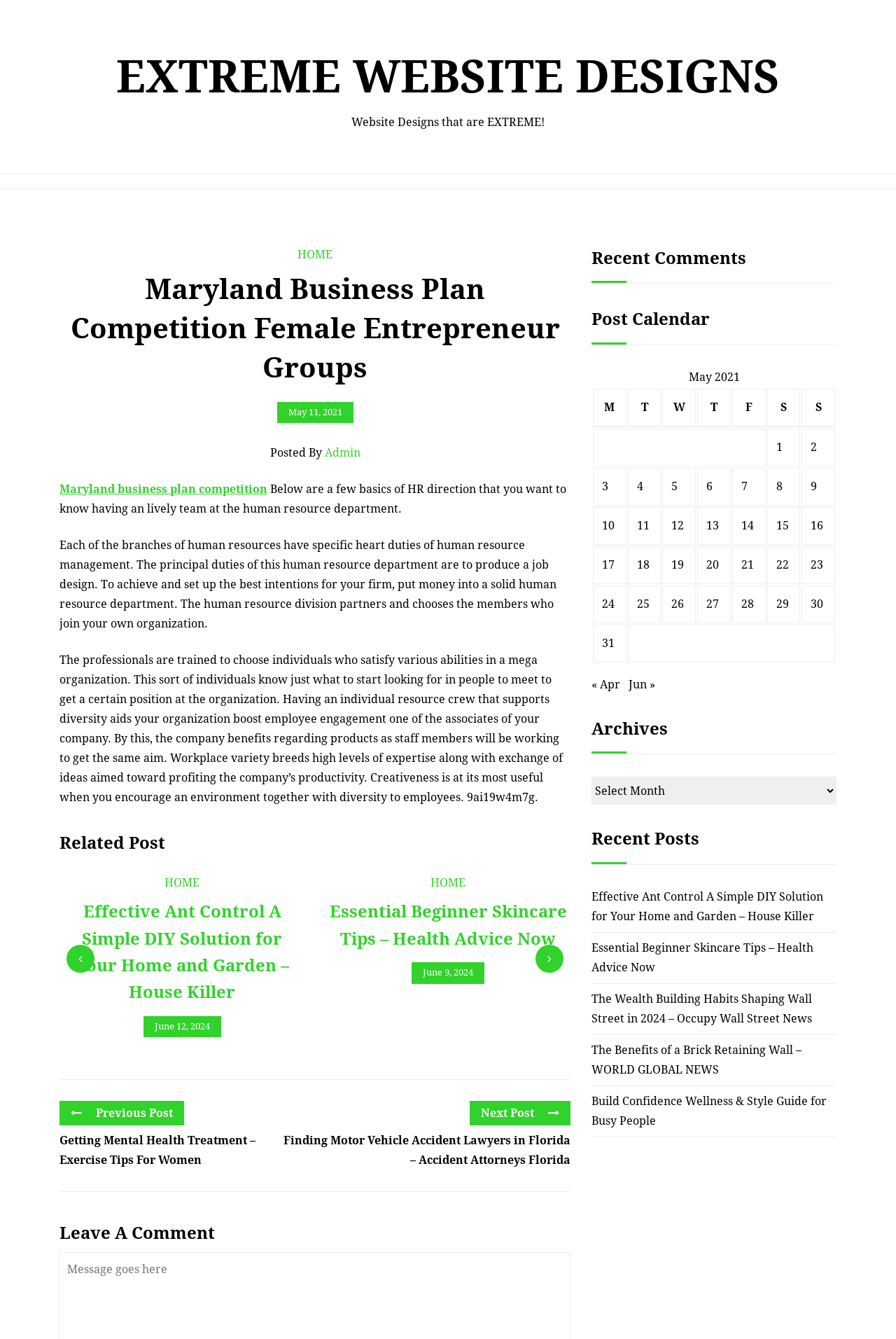Generate the text of the webpage's primary heading.

EXTREME WEBSITE DESIGNS